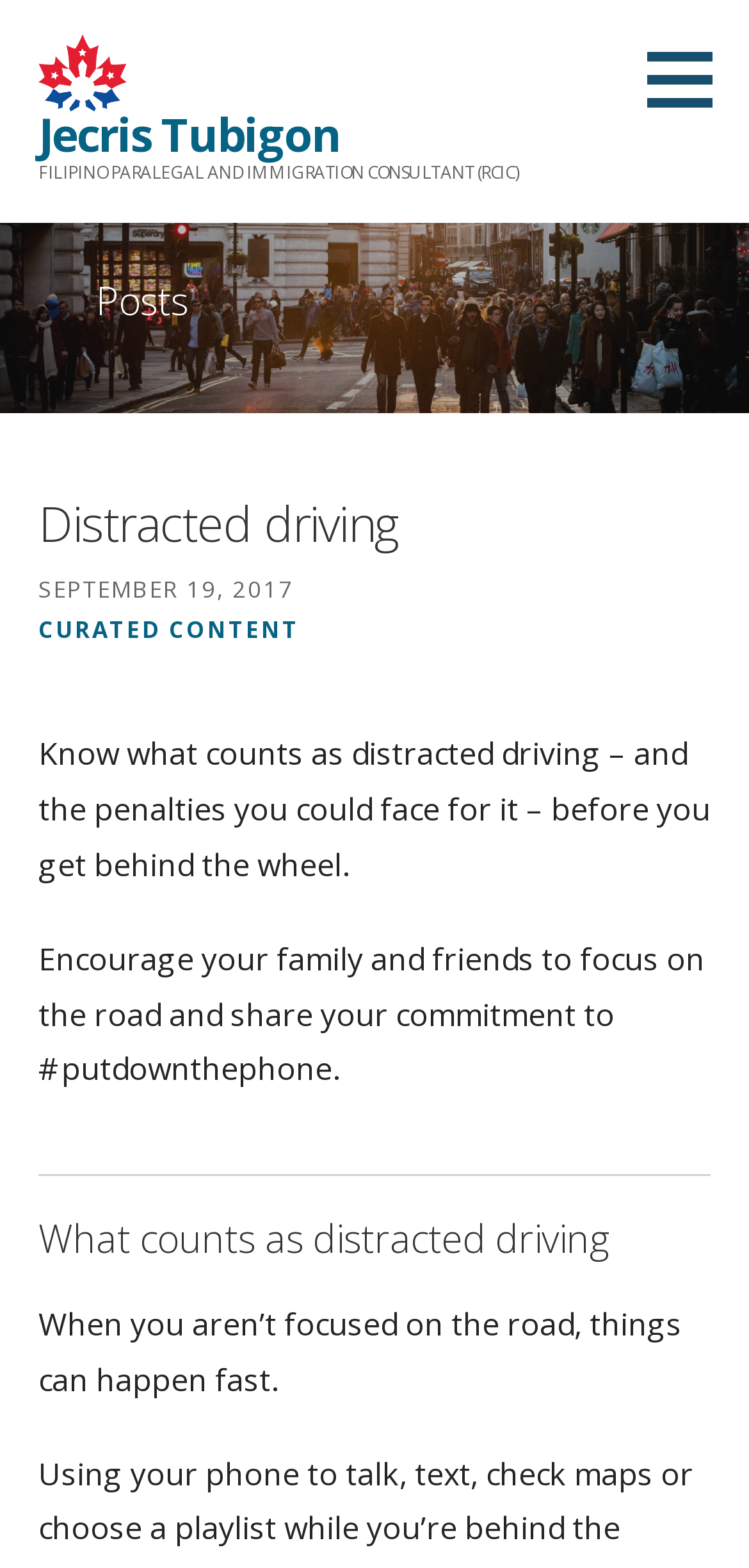What is encouraged to be shared with family and friends?
Using the information from the image, give a concise answer in one word or a short phrase.

Commitment to #putdownthephone